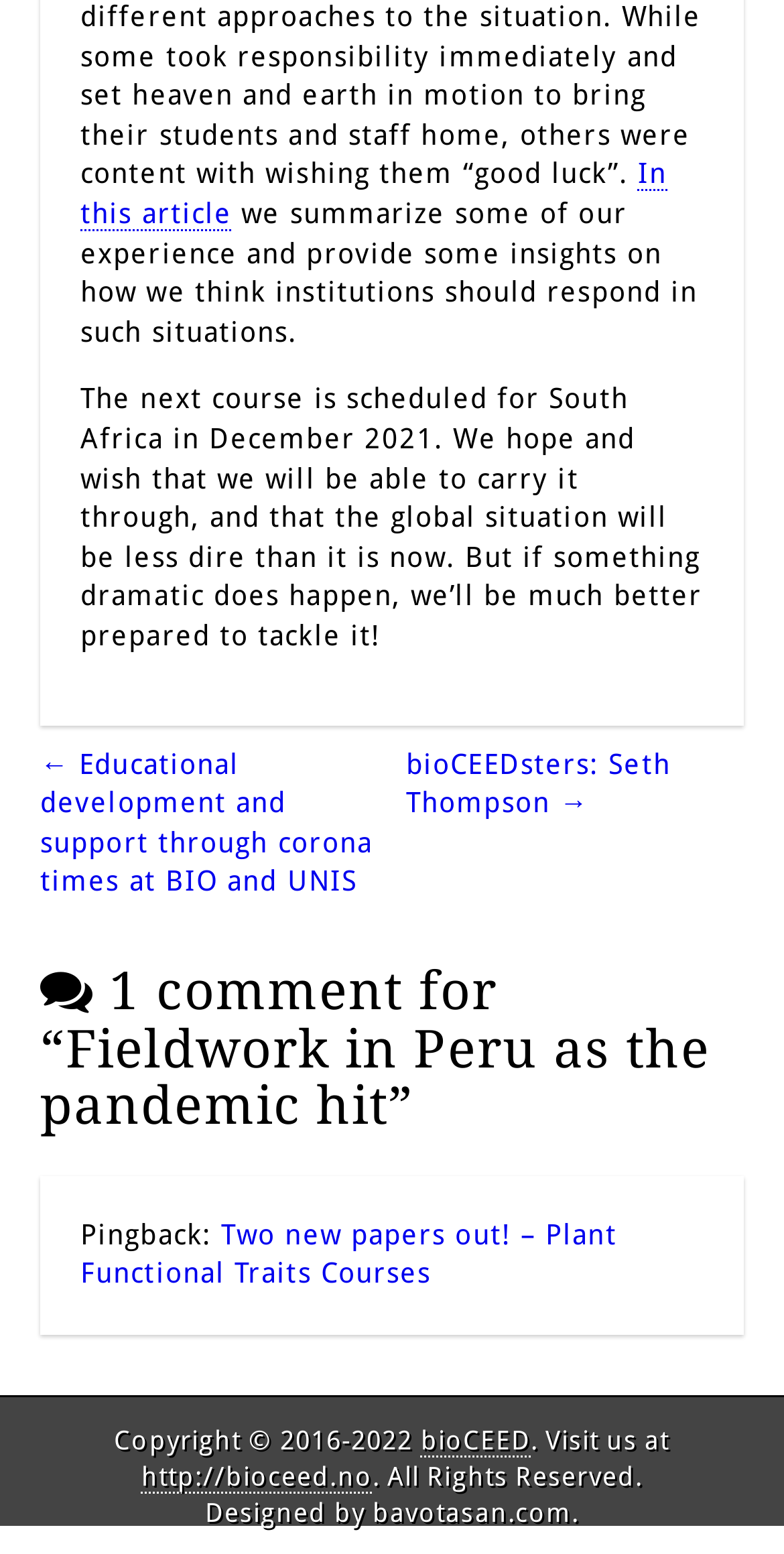Determine the bounding box of the UI element mentioned here: "bioCEEDsters: Seth Thompson →". The coordinates must be in the format [left, top, right, bottom] with values ranging from 0 to 1.

[0.518, 0.481, 0.855, 0.527]